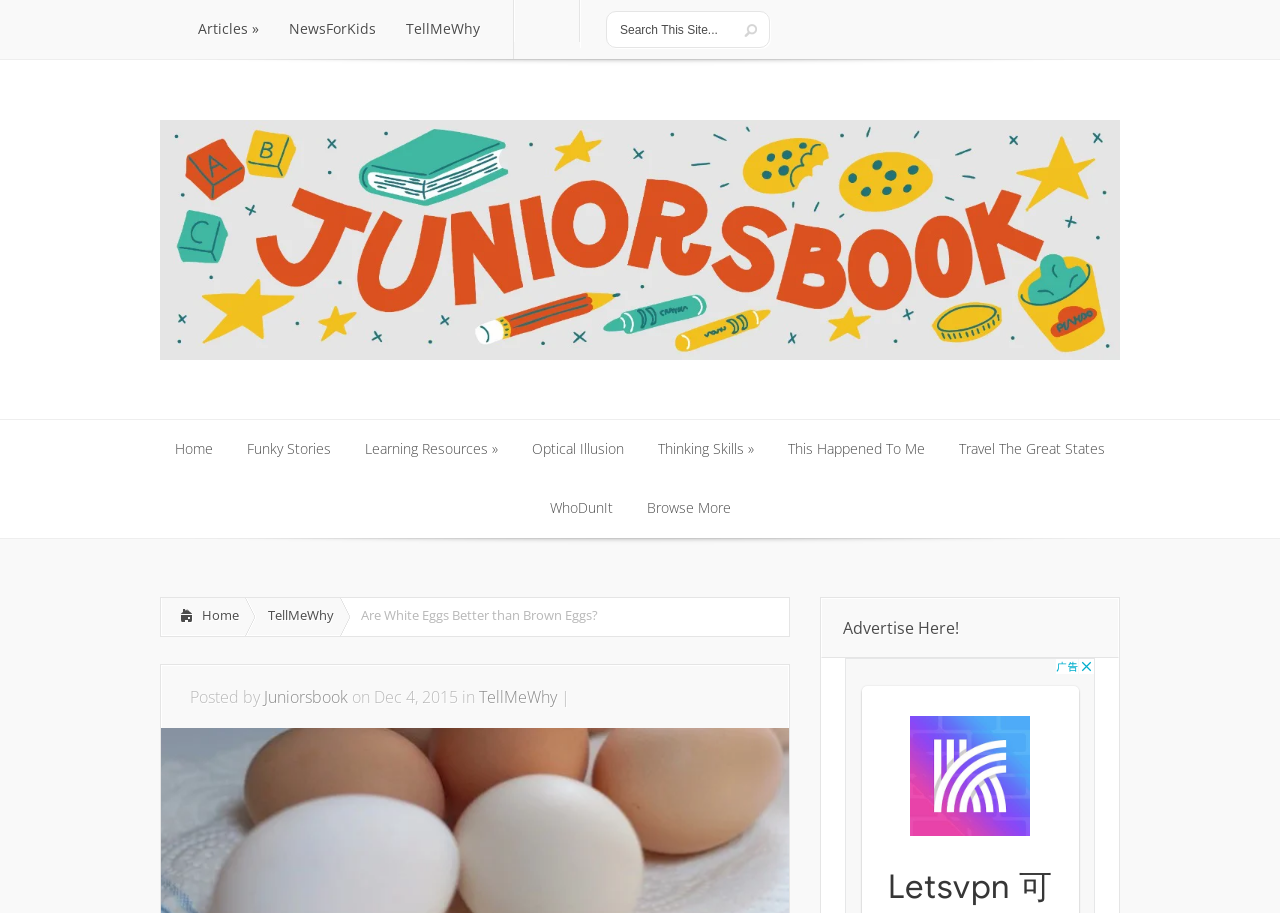What is the website's name?
Using the picture, provide a one-word or short phrase answer.

Juniorsbook